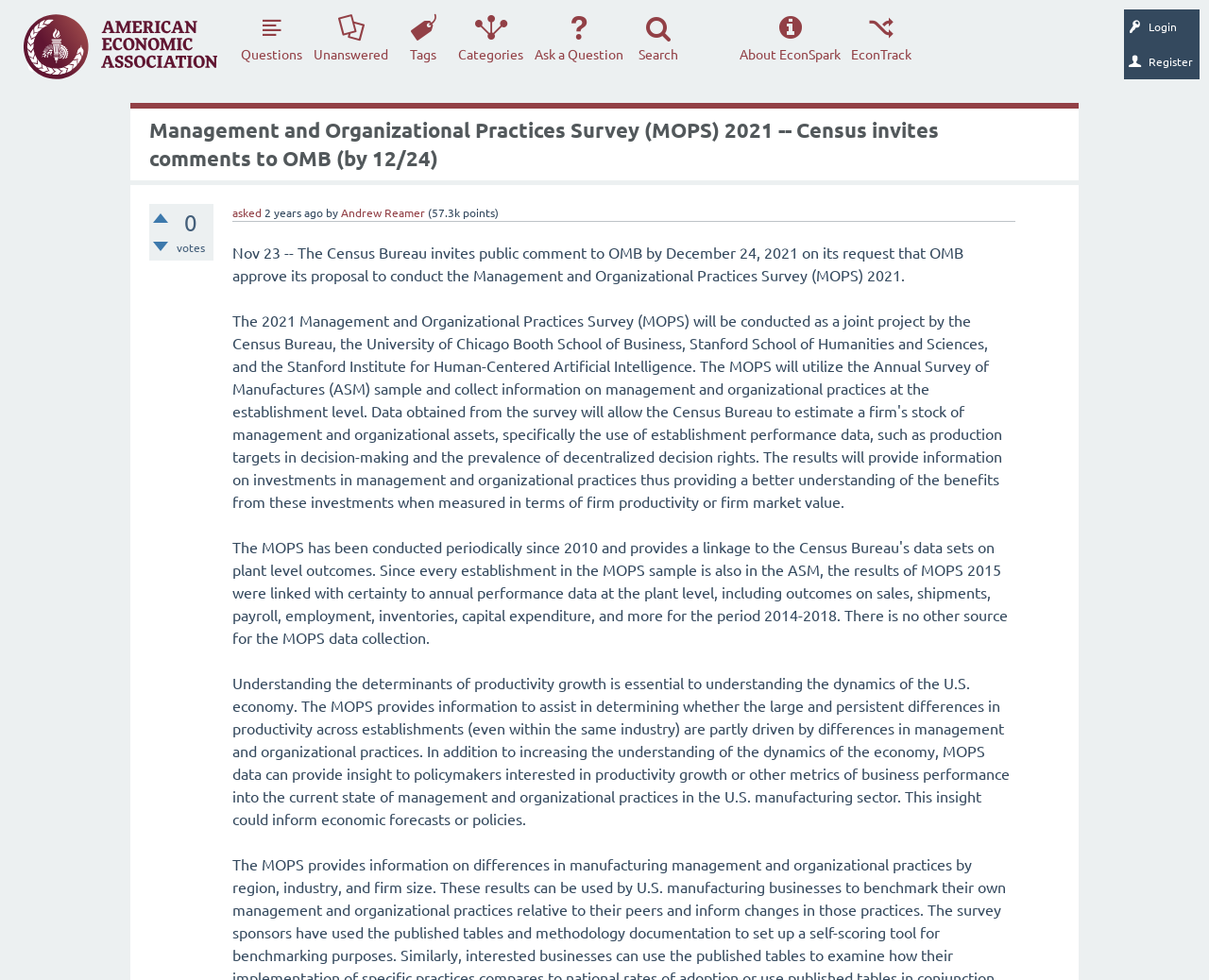Who asked the question on the webpage?
Please answer the question as detailed as possible based on the image.

The webpage shows that the question was asked by Andrew Reamer, who has 57.3k points.